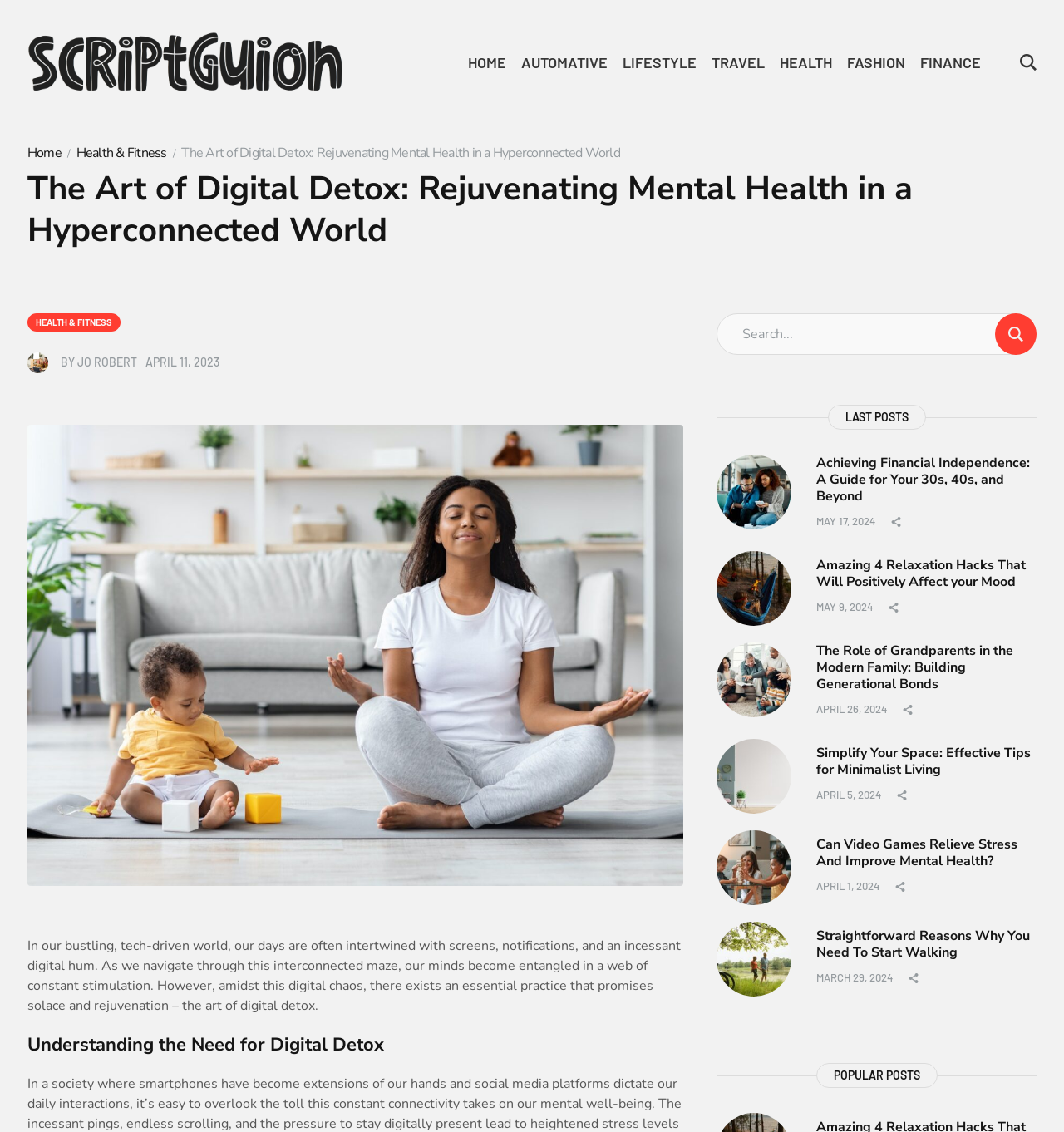Extract the main heading from the webpage content.

The Art of Digital Detox: Rejuvenating Mental Health in a Hyperconnected World